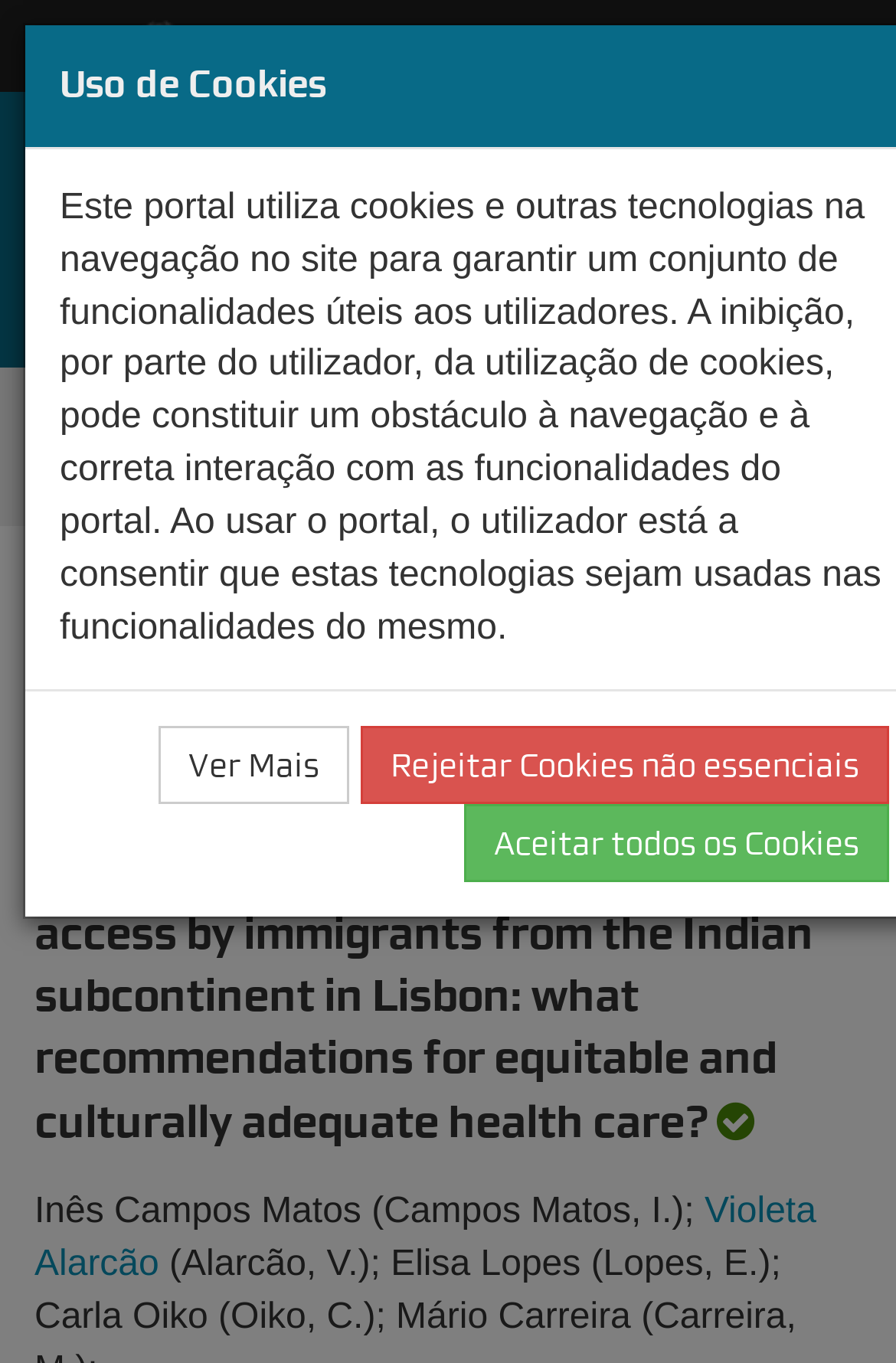Locate the bounding box coordinates of the clickable region to complete the following instruction: "Toggle the dropdown menu."

[0.895, 0.54, 0.961, 0.59]